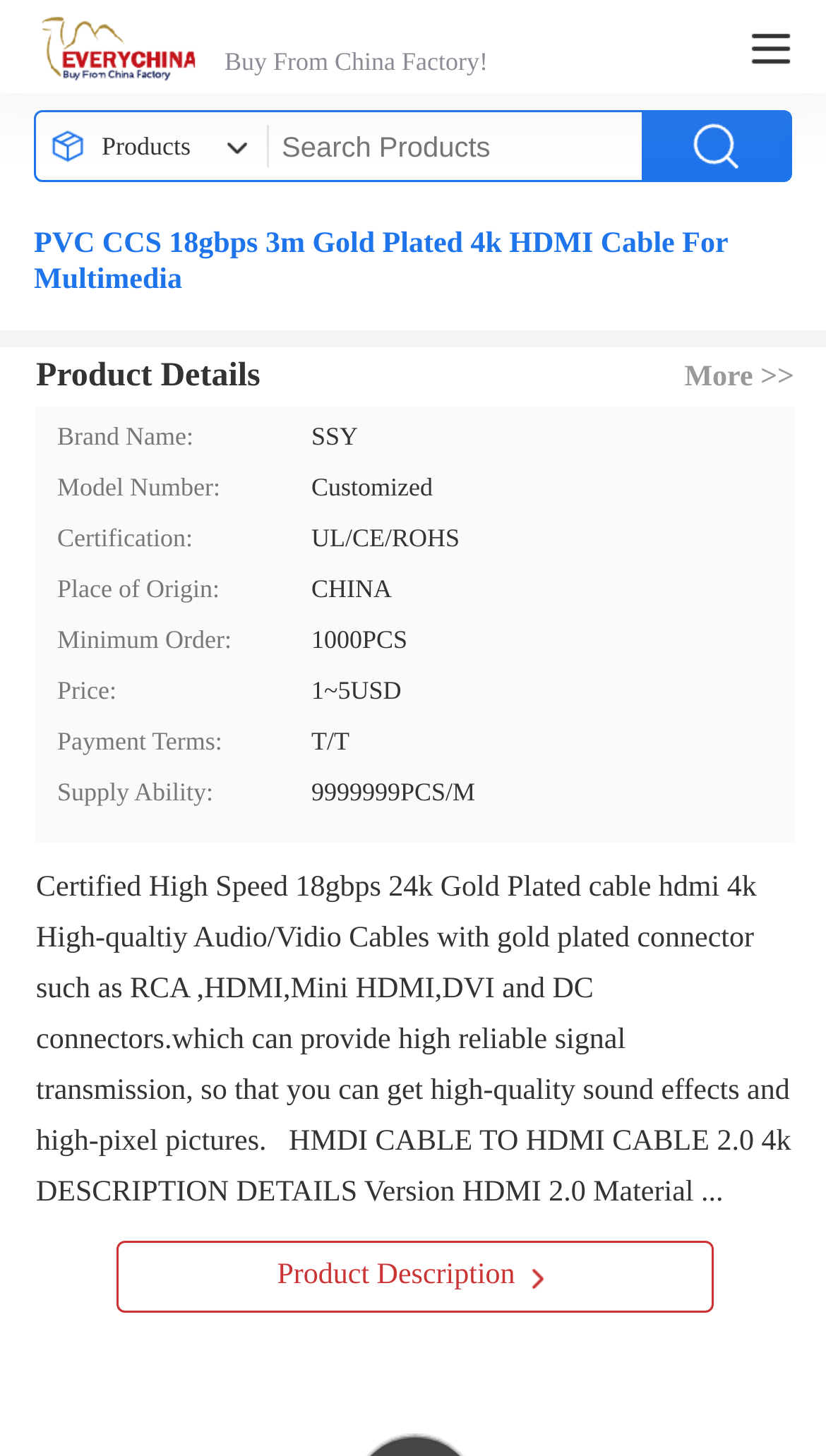Given the element description "more >>" in the screenshot, predict the bounding box coordinates of that UI element.

[0.829, 0.245, 0.962, 0.274]